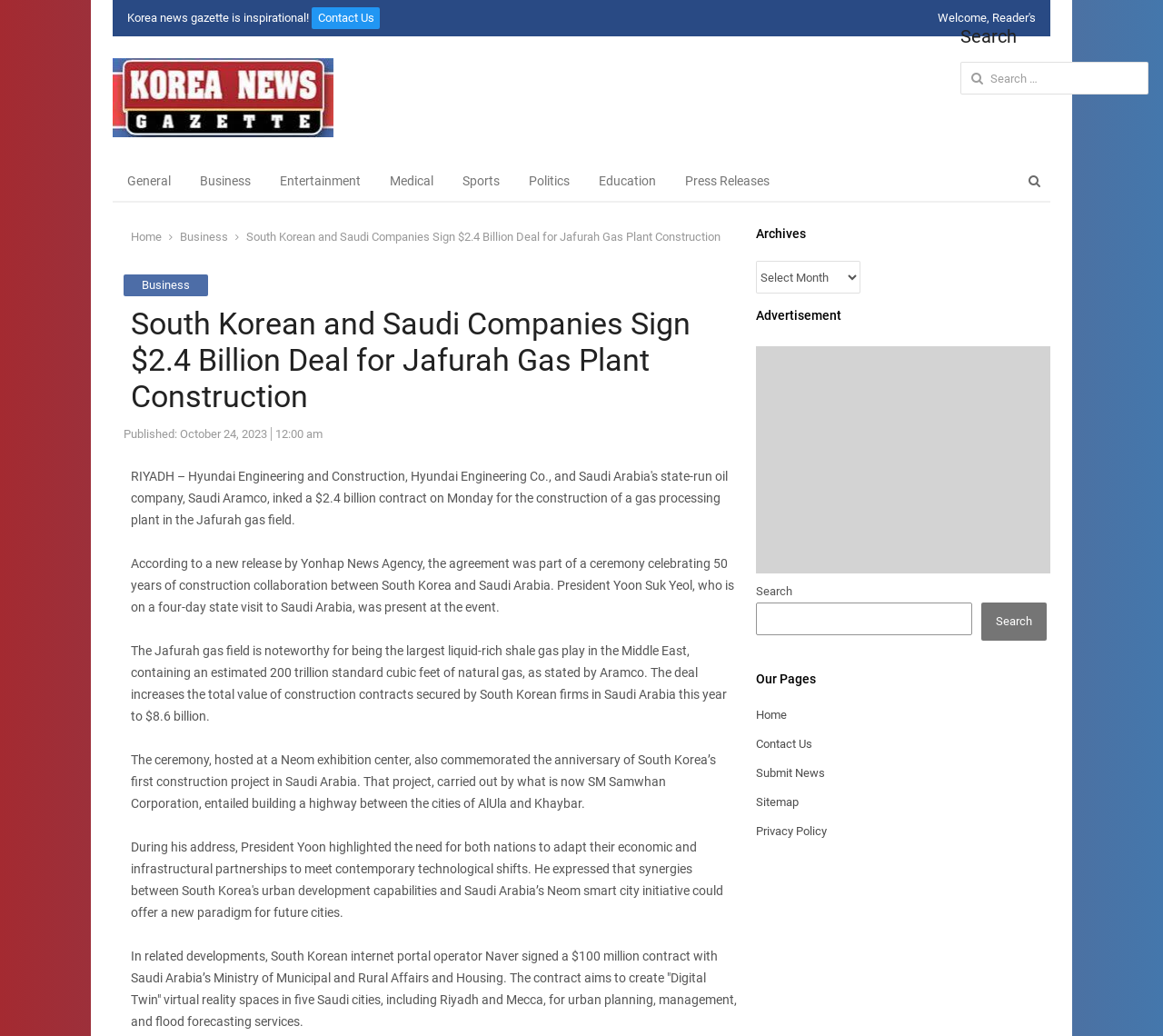Please provide a comprehensive answer to the question based on the screenshot: What is the value of the contract signed by Naver with Saudi Arabia’s Ministry of Municipal and Rural Affairs and Housing?

I found the answer by reading the article content, specifically the sentence 'In related developments, South Korean internet portal operator Naver signed a $100 million contract with Saudi Arabia’s Ministry of Municipal and Rural Affairs and Housing.'